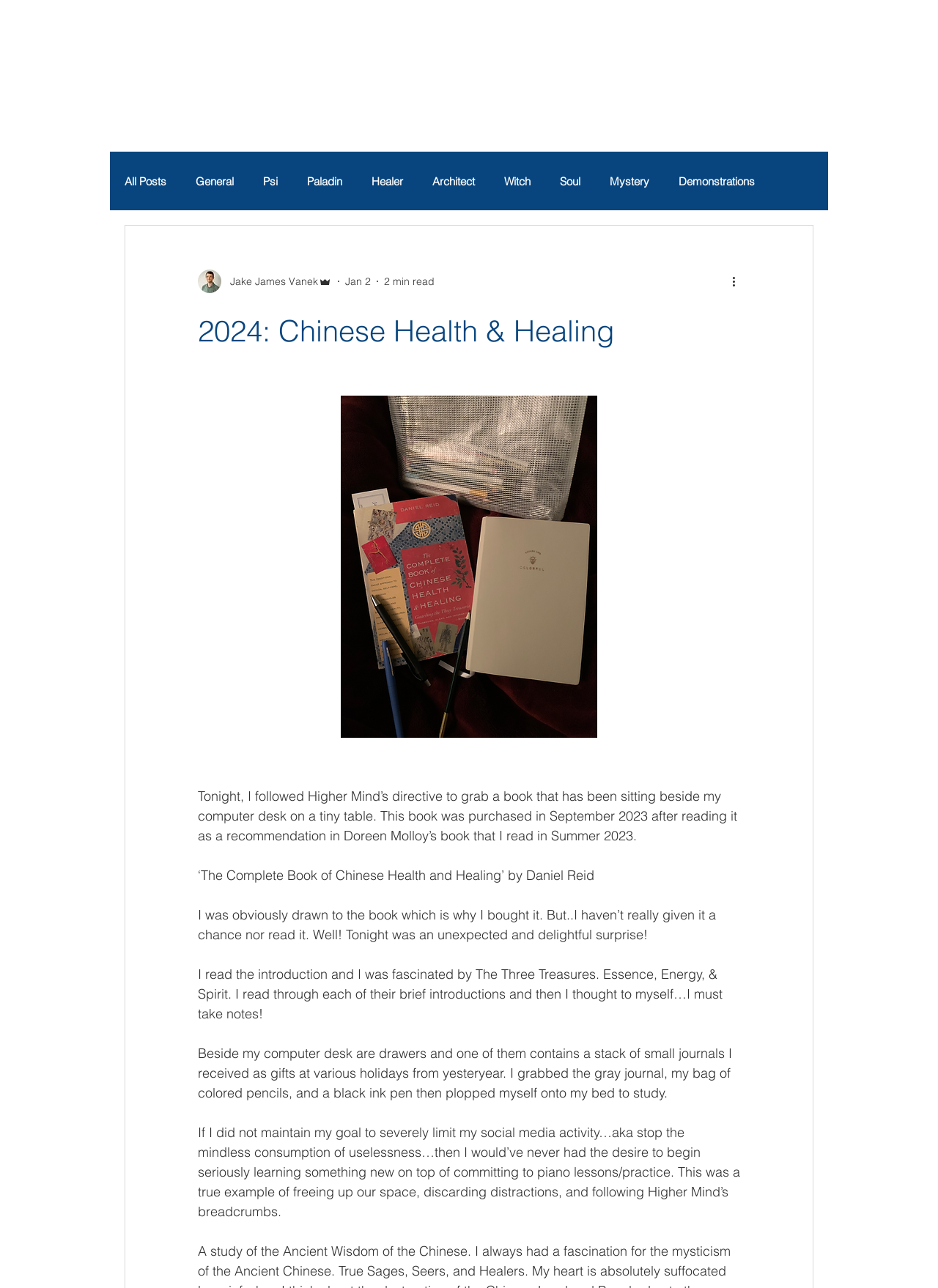Identify the bounding box coordinates of the region that needs to be clicked to carry out this instruction: "Click the 'Circle' link". Provide these coordinates as four float numbers ranging from 0 to 1, i.e., [left, top, right, bottom].

[0.538, 0.101, 0.609, 0.117]